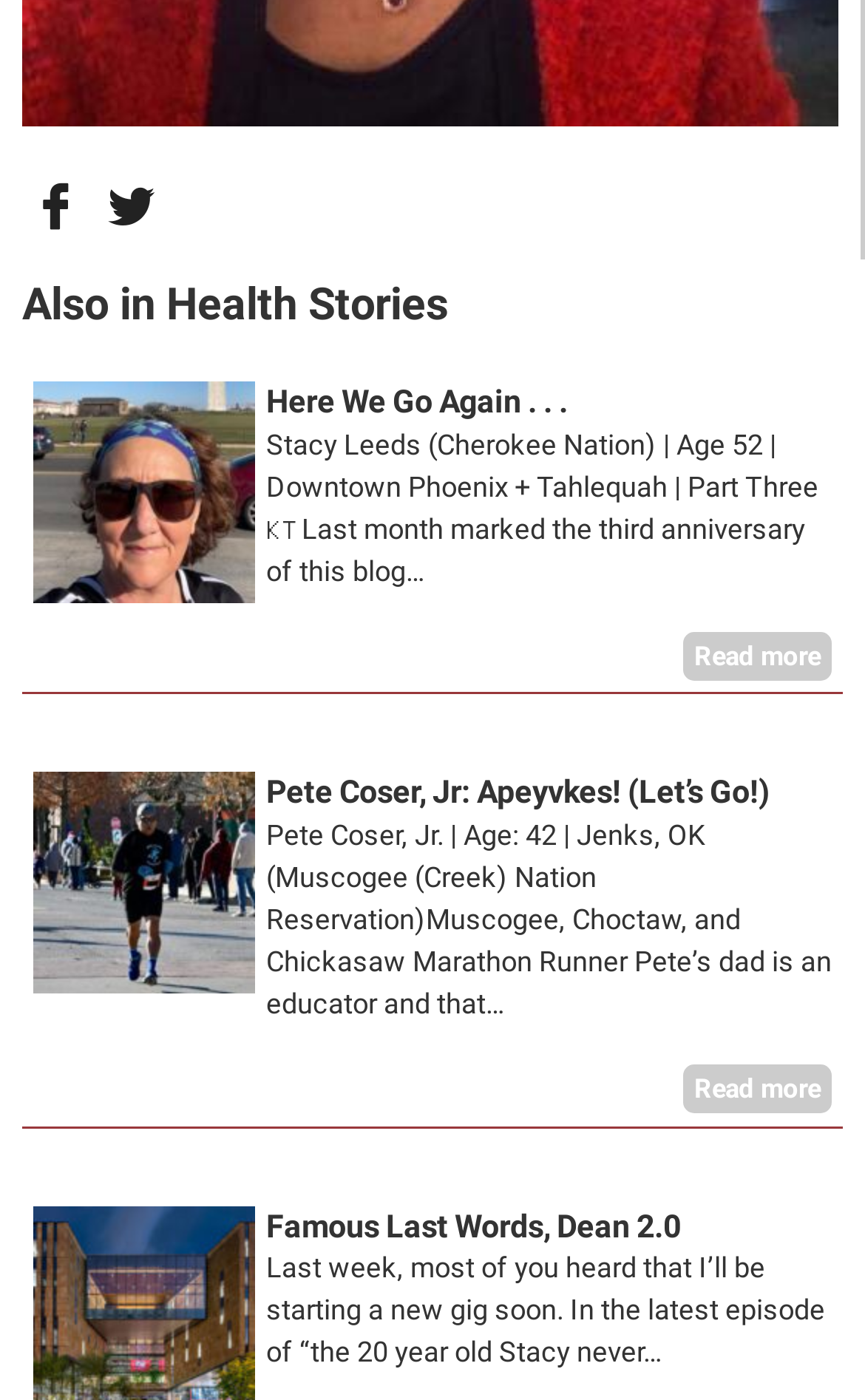Answer this question using a single word or a brief phrase:
What is the purpose of the 'Read more' links?

To read full stories